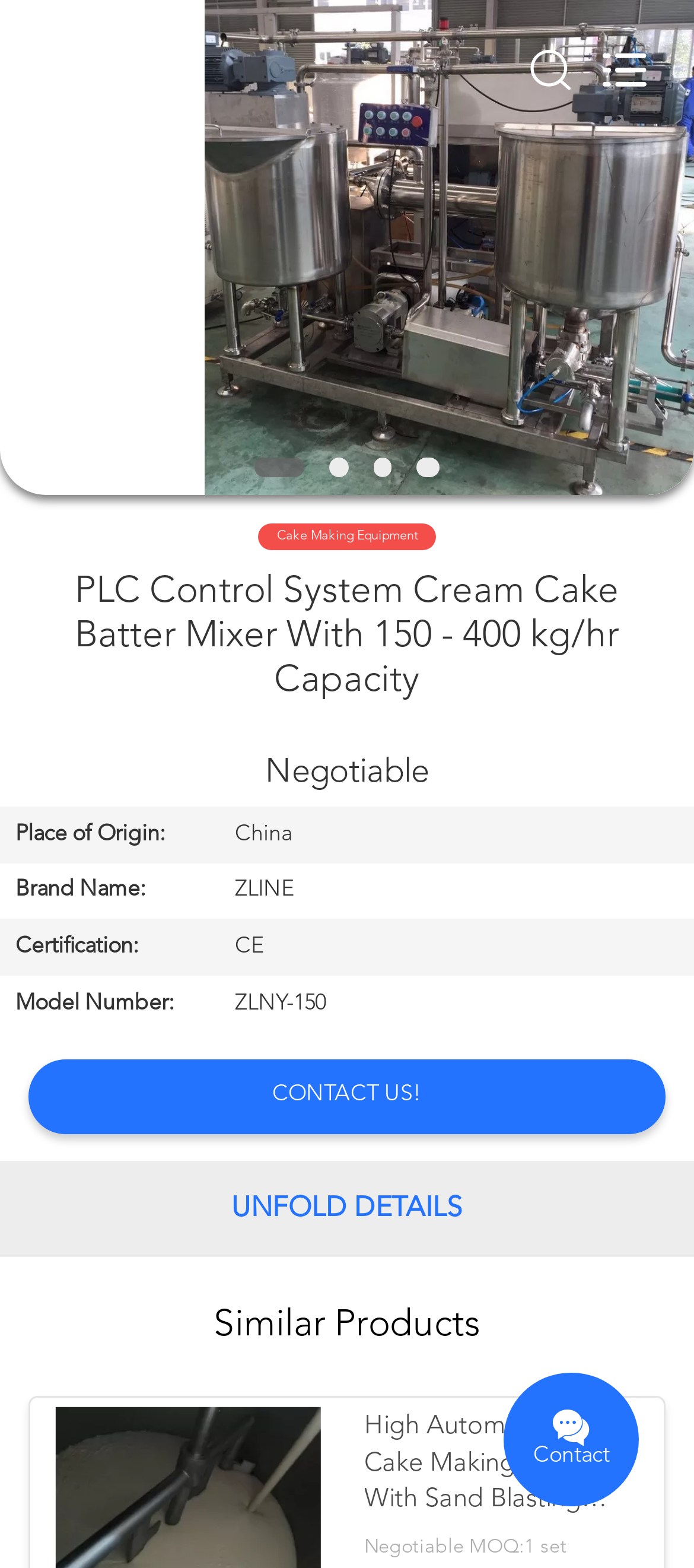Find the primary header on the webpage and provide its text.

PLC Control System Cream Cake Batter Mixer With 150 - 400 kg/hr Capacity